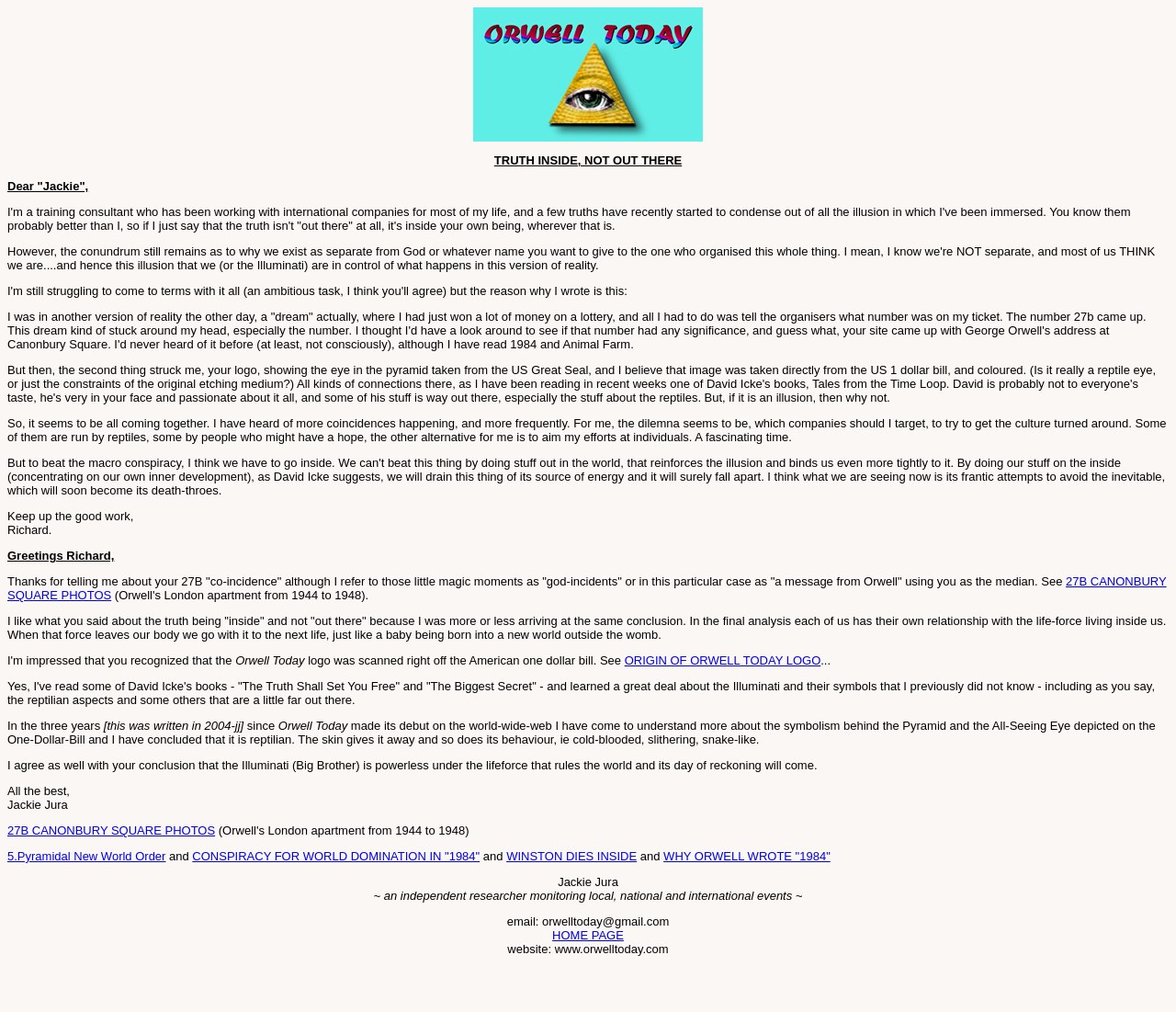Please locate the bounding box coordinates of the region I need to click to follow this instruction: "Read 'Henry E. Crampton Papers on the Genus Partula'".

None